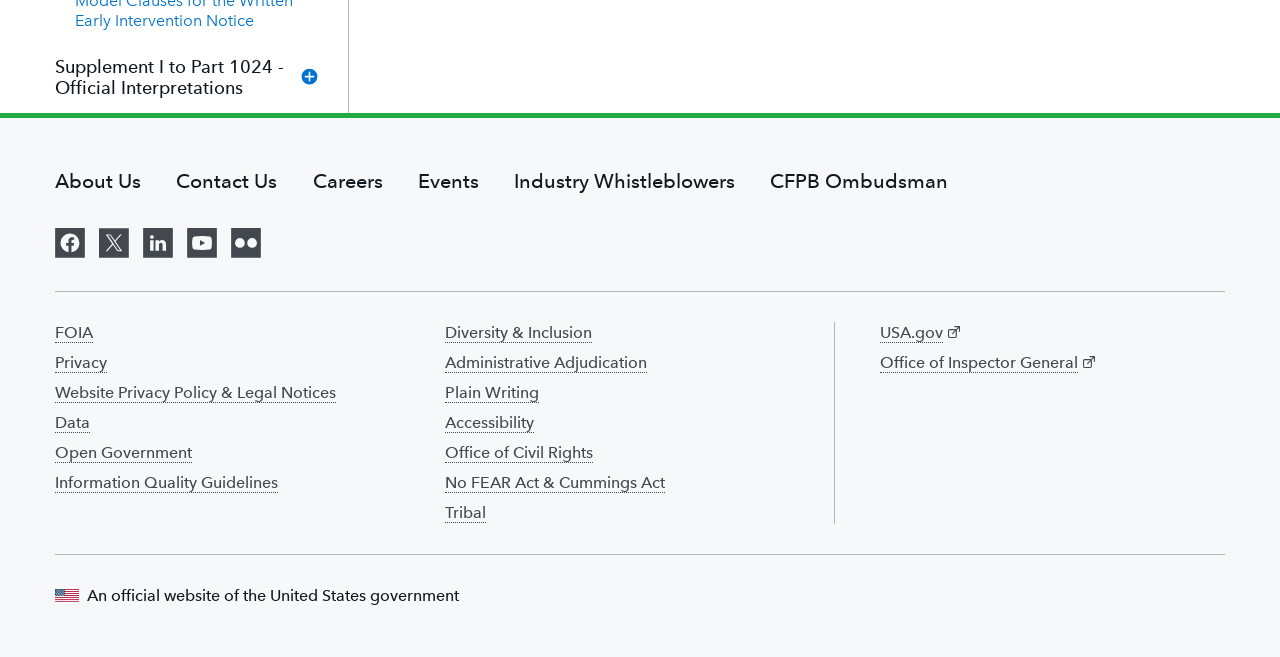Highlight the bounding box coordinates of the element you need to click to perform the following instruction: "Click the 'Supplement I to Part 1024 - Official Interpretations Show' button."

[0.043, 0.062, 0.248, 0.171]